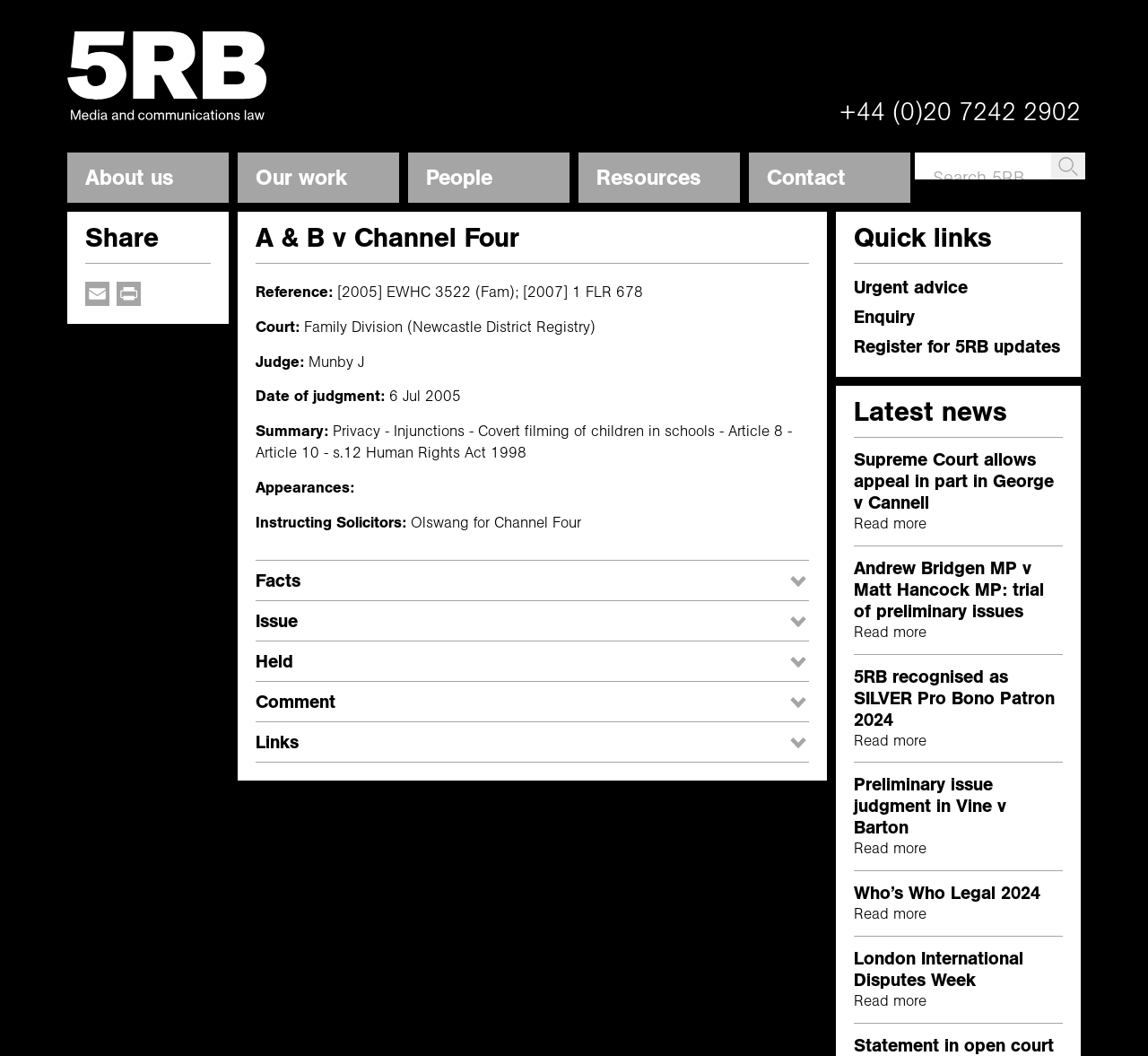Please specify the bounding box coordinates of the element that should be clicked to execute the given instruction: 'Search 5RB'. Ensure the coordinates are four float numbers between 0 and 1, expressed as [left, top, right, bottom].

[0.801, 0.144, 0.941, 0.192]